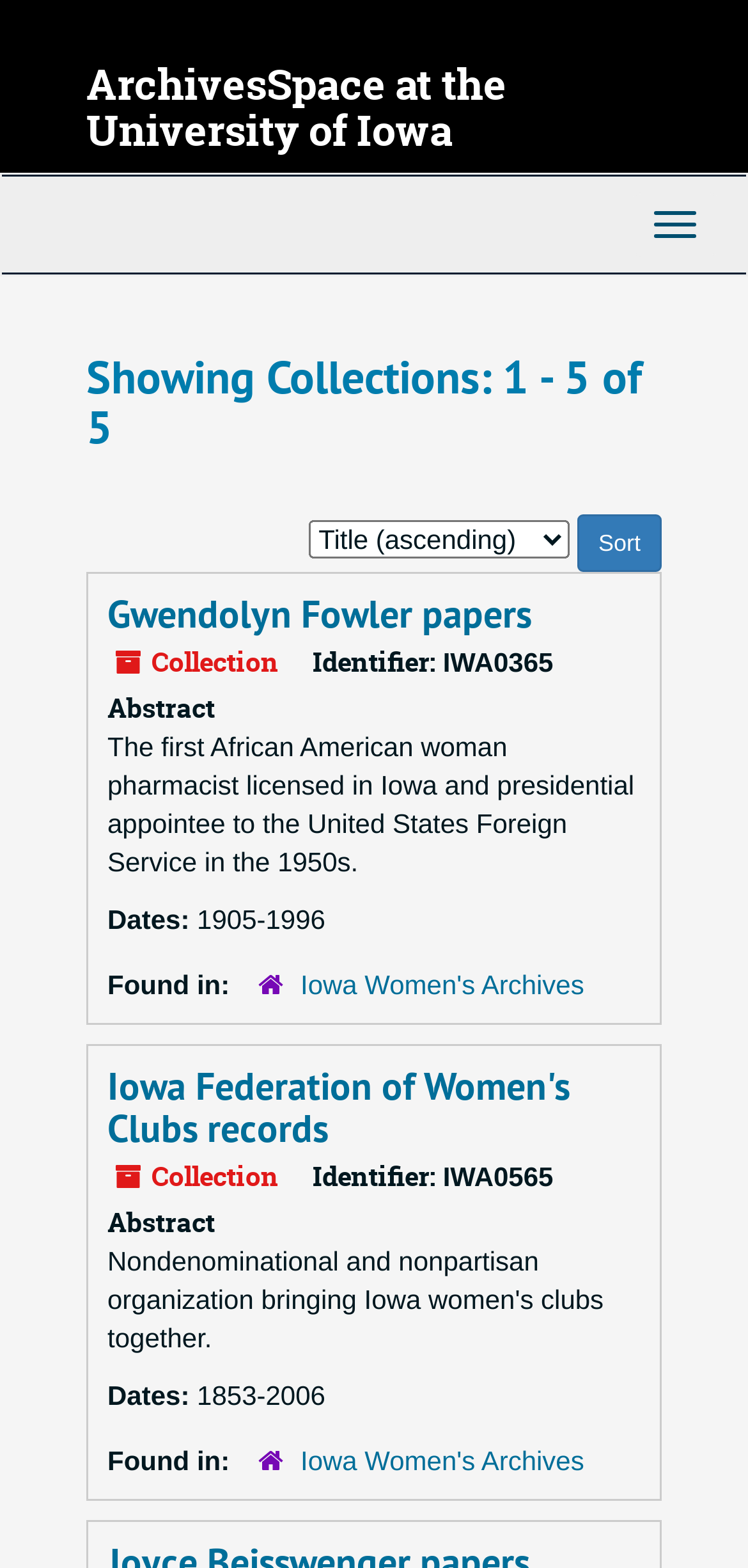Provide the bounding box coordinates for the area that should be clicked to complete the instruction: "Follow the 'Iowa Women's Archives' link".

[0.402, 0.618, 0.781, 0.637]